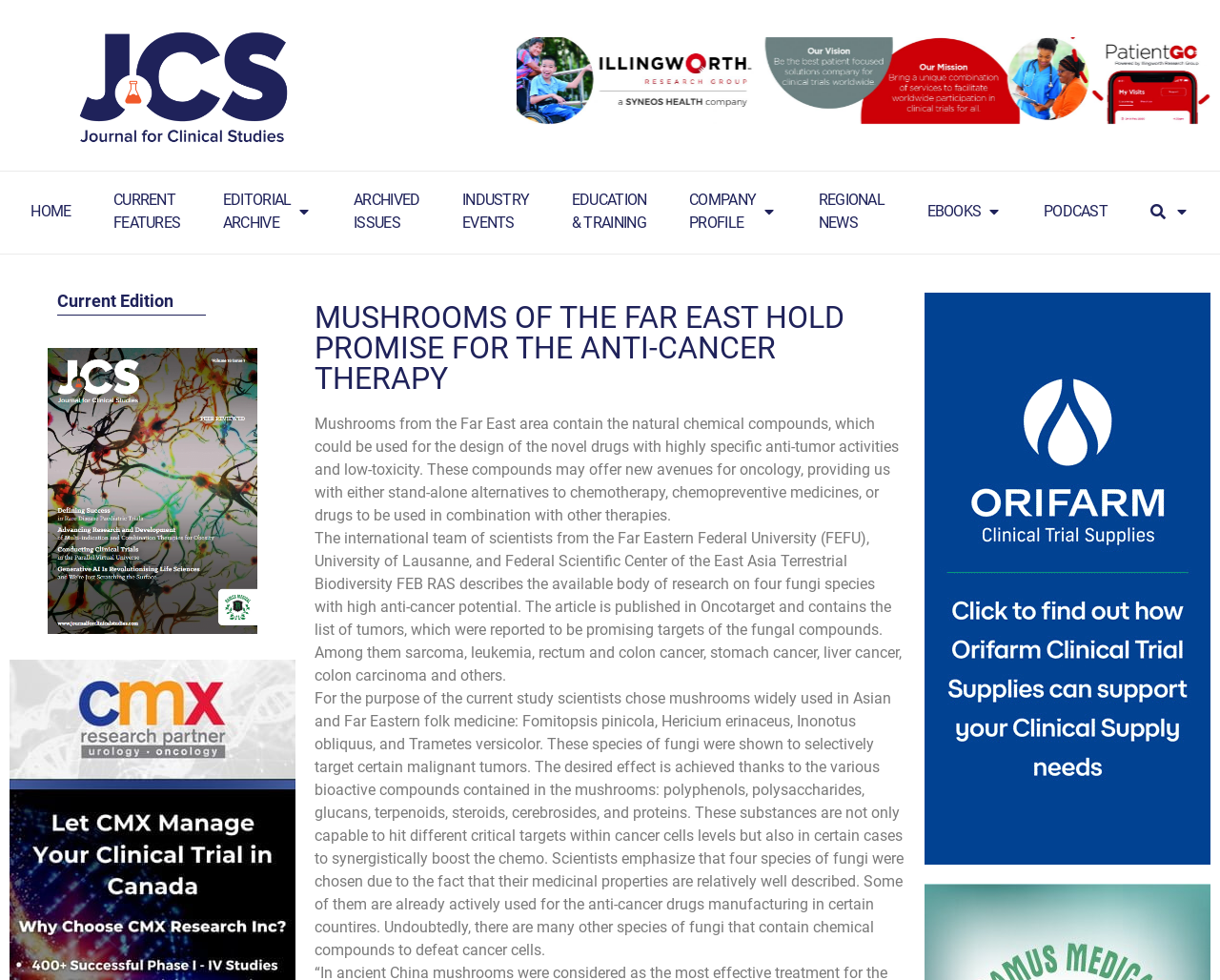Identify the bounding box coordinates of the specific part of the webpage to click to complete this instruction: "View the Volume 16 Issue 1".

[0.039, 0.633, 0.211, 0.651]